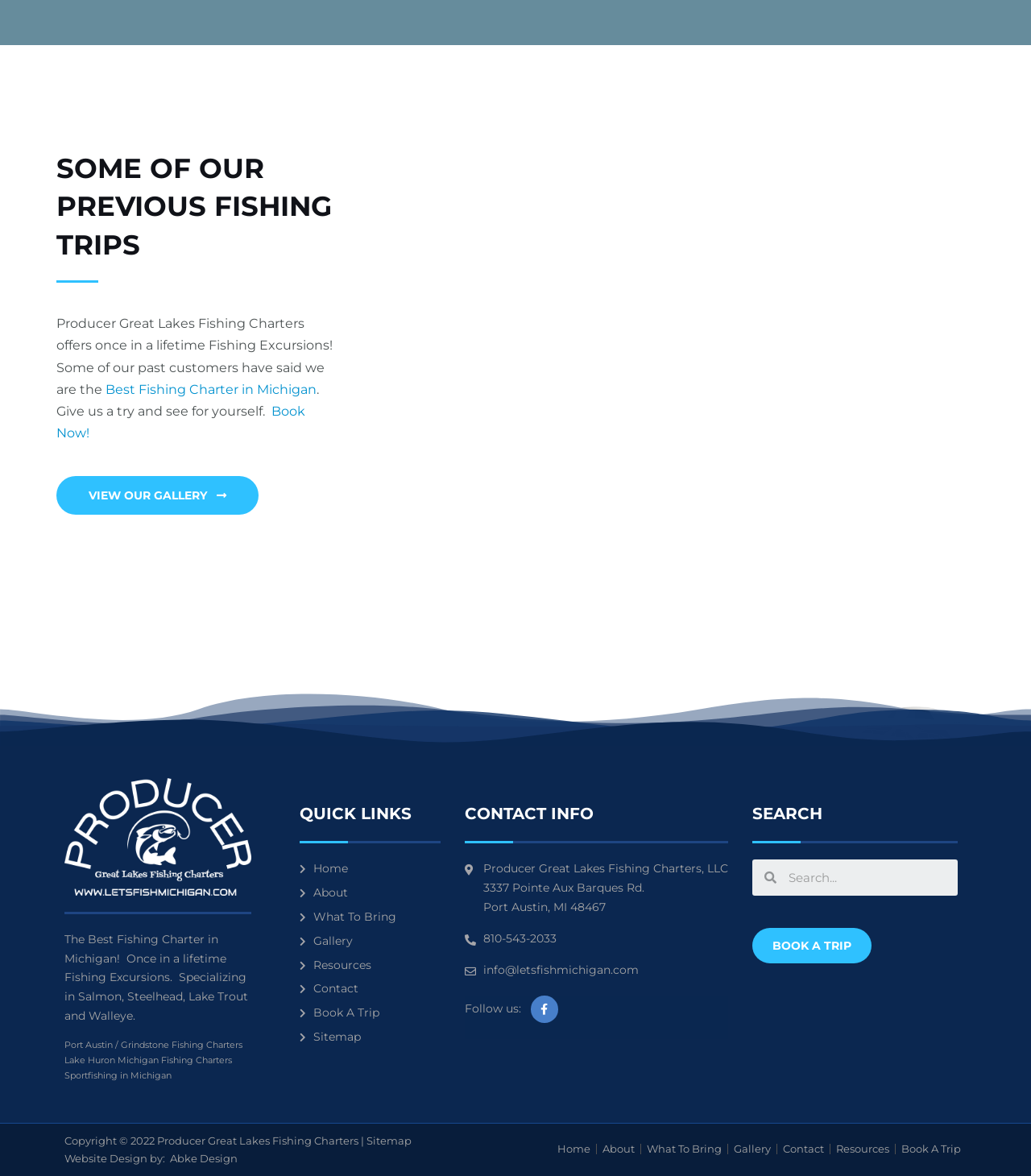Locate the bounding box coordinates of the area where you should click to accomplish the instruction: "Follow the Facebook link".

[0.515, 0.847, 0.541, 0.87]